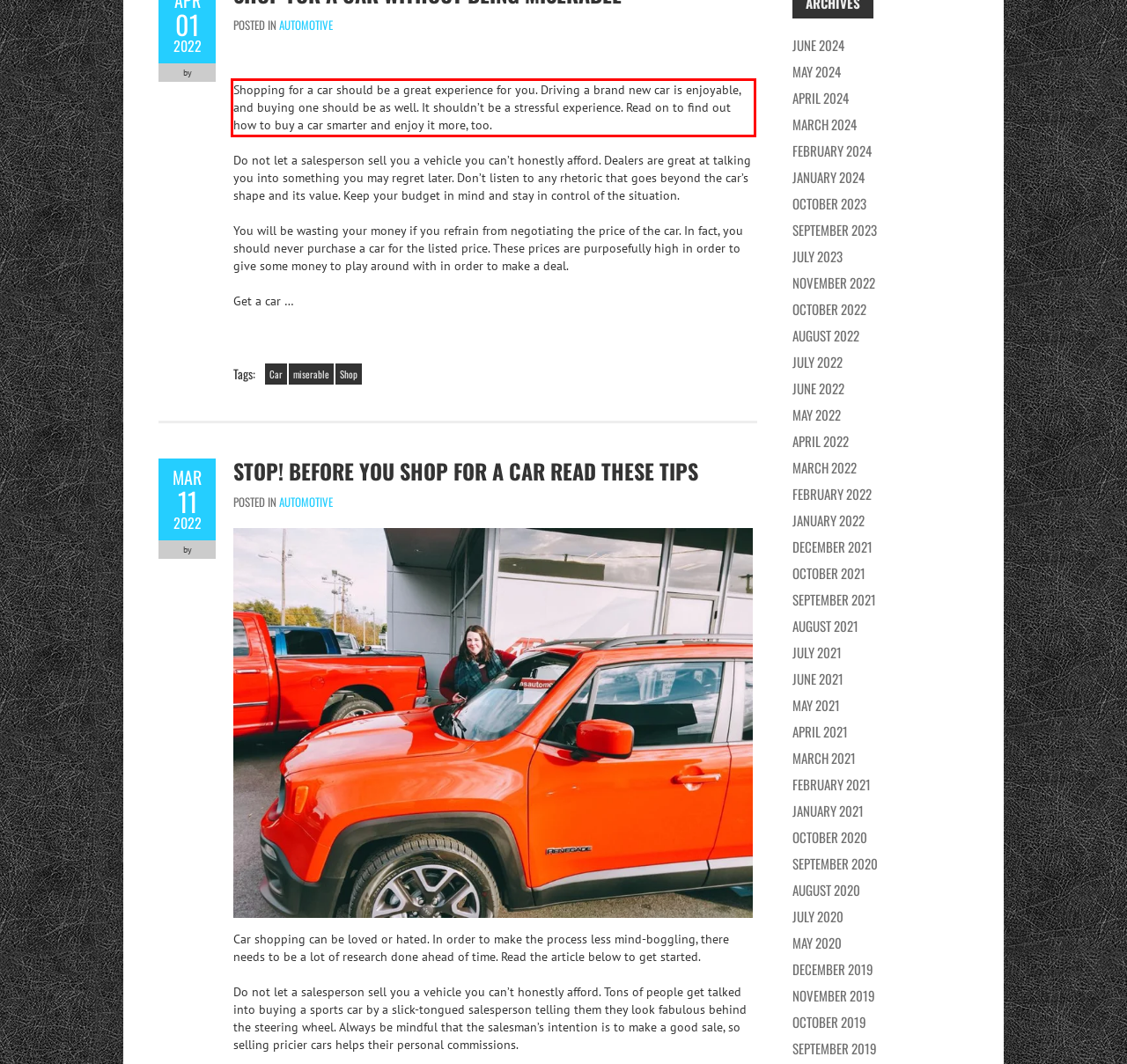Please examine the webpage screenshot containing a red bounding box and use OCR to recognize and output the text inside the red bounding box.

Shopping for a car should be a great experience for you. Driving a brand new car is enjoyable, and buying one should be as well. It shouldn’t be a stressful experience. Read on to find out how to buy a car smarter and enjoy it more, too.